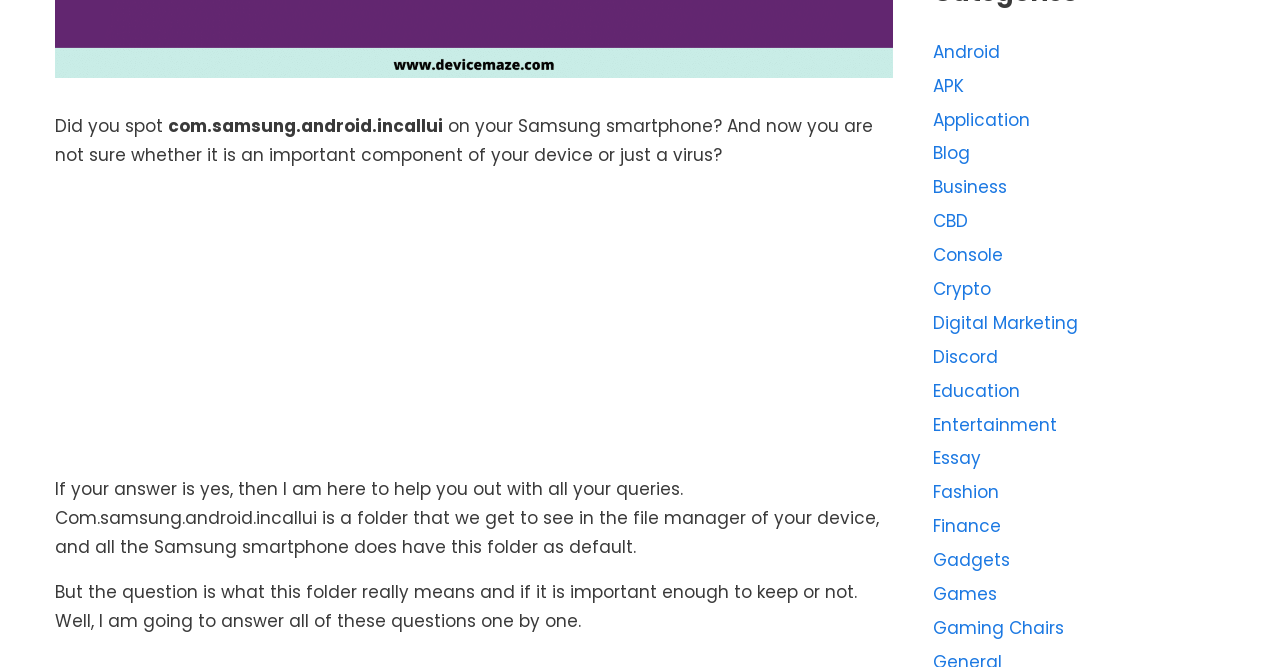For the element described, predict the bounding box coordinates as (top-left x, top-left y, bottom-right x, bottom-right y). All values should be between 0 and 1. Element description: Digital Marketing

[0.729, 0.466, 0.842, 0.502]